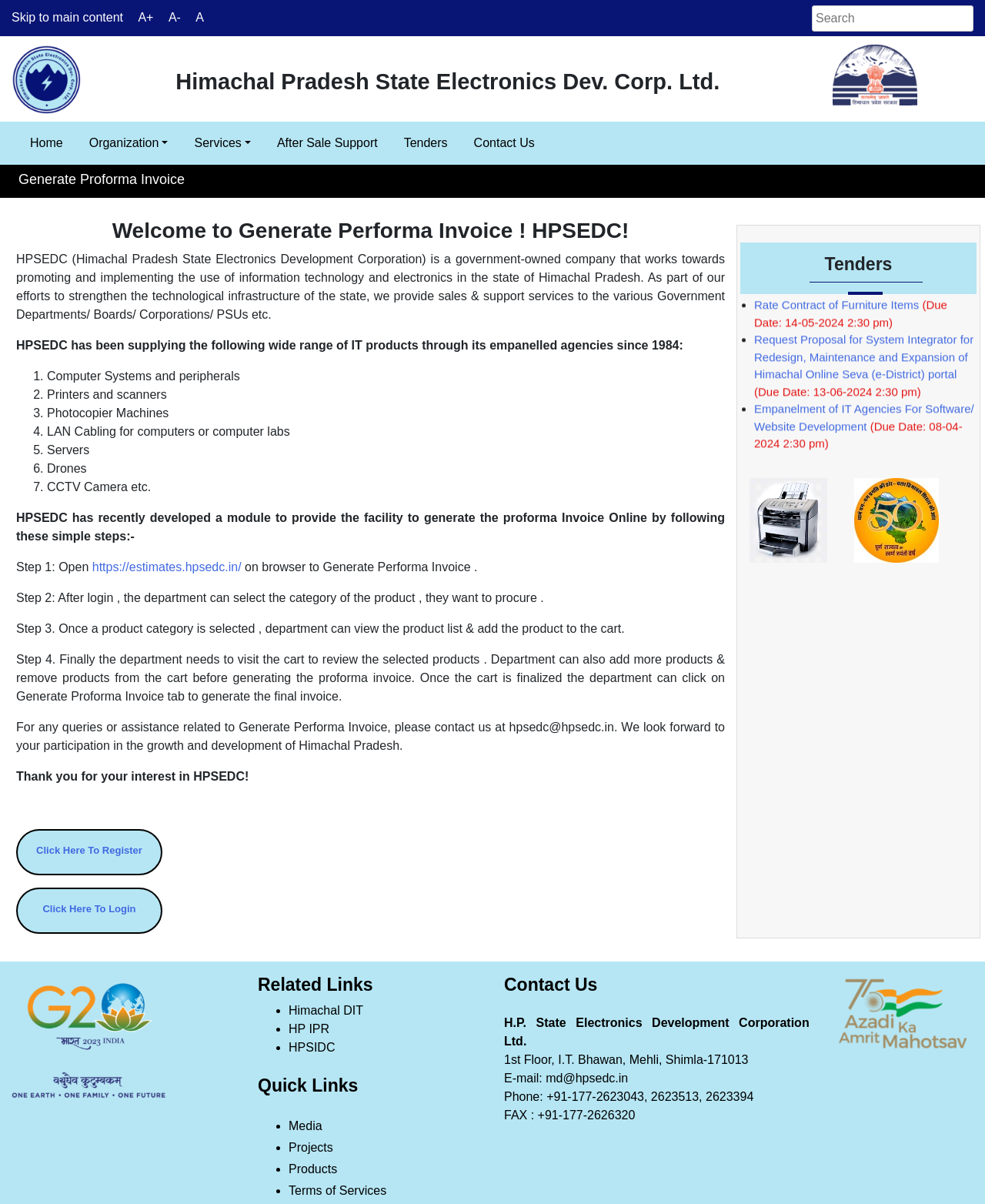Locate the bounding box of the UI element described in the following text: "After Sale Support".

[0.275, 0.106, 0.39, 0.132]